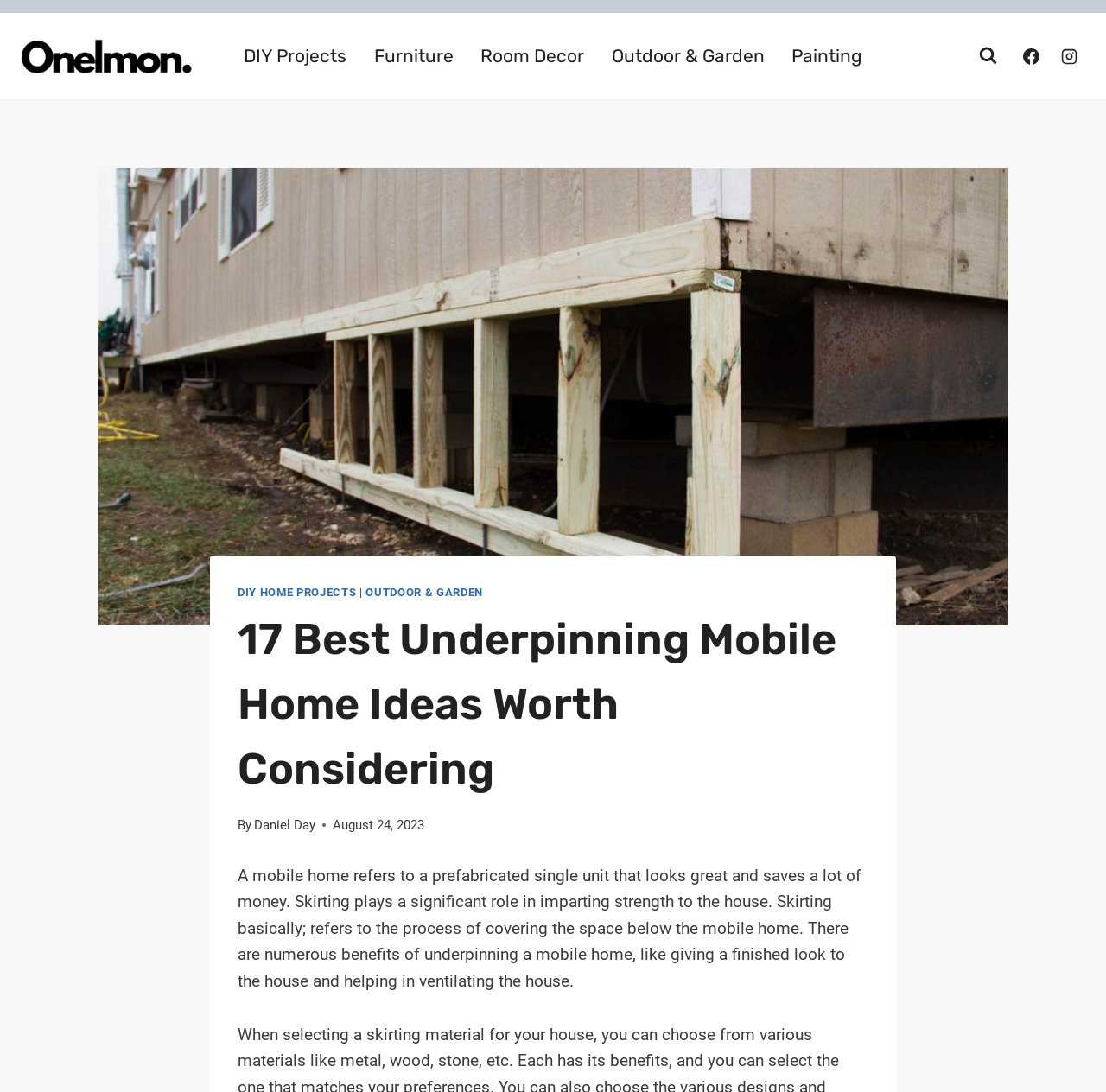What is the purpose of skirting in a mobile home?
Please look at the screenshot and answer in one word or a short phrase.

Imparting strength to the house